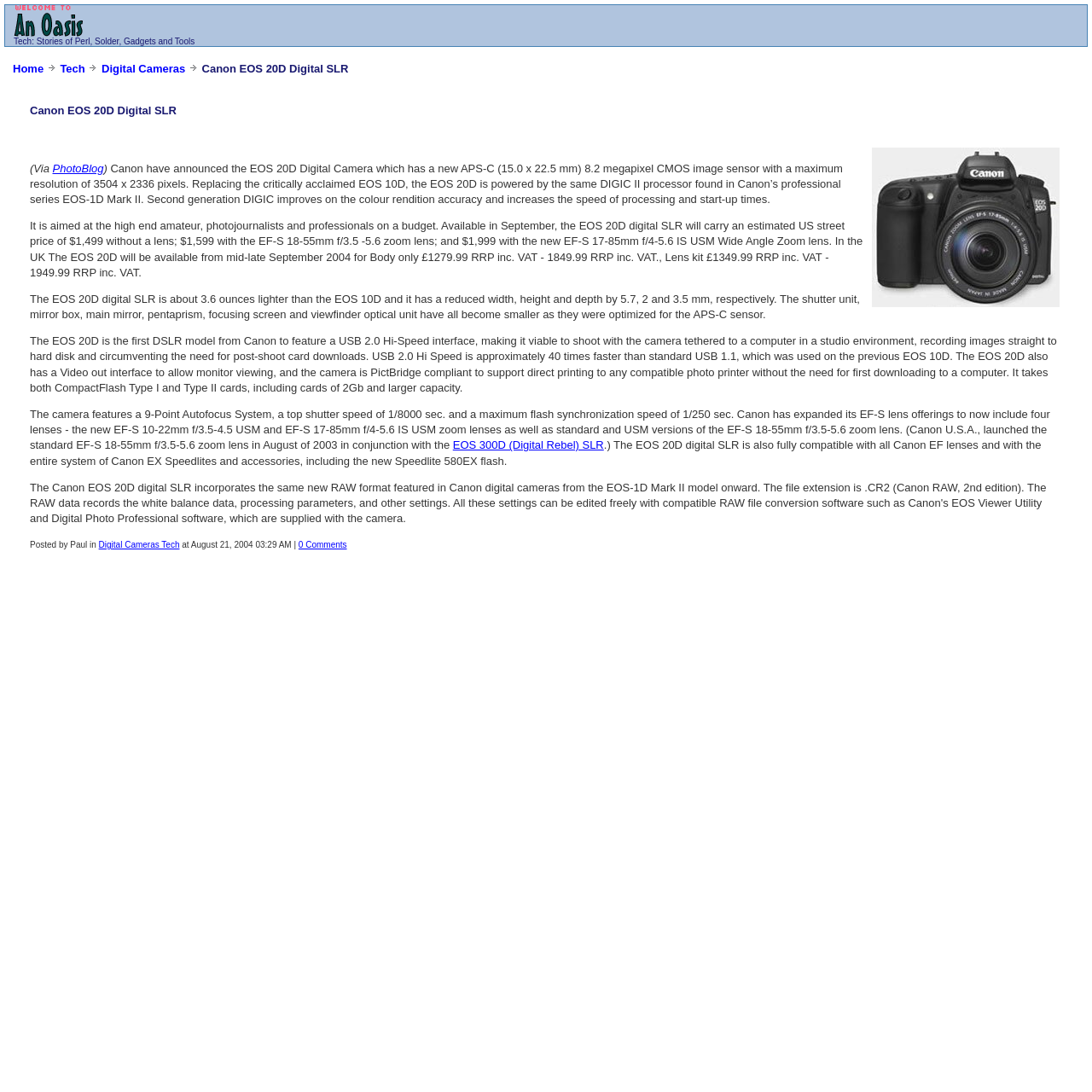Please locate the bounding box coordinates of the element that should be clicked to achieve the given instruction: "Click the '0 Comments' link".

[0.273, 0.495, 0.318, 0.503]